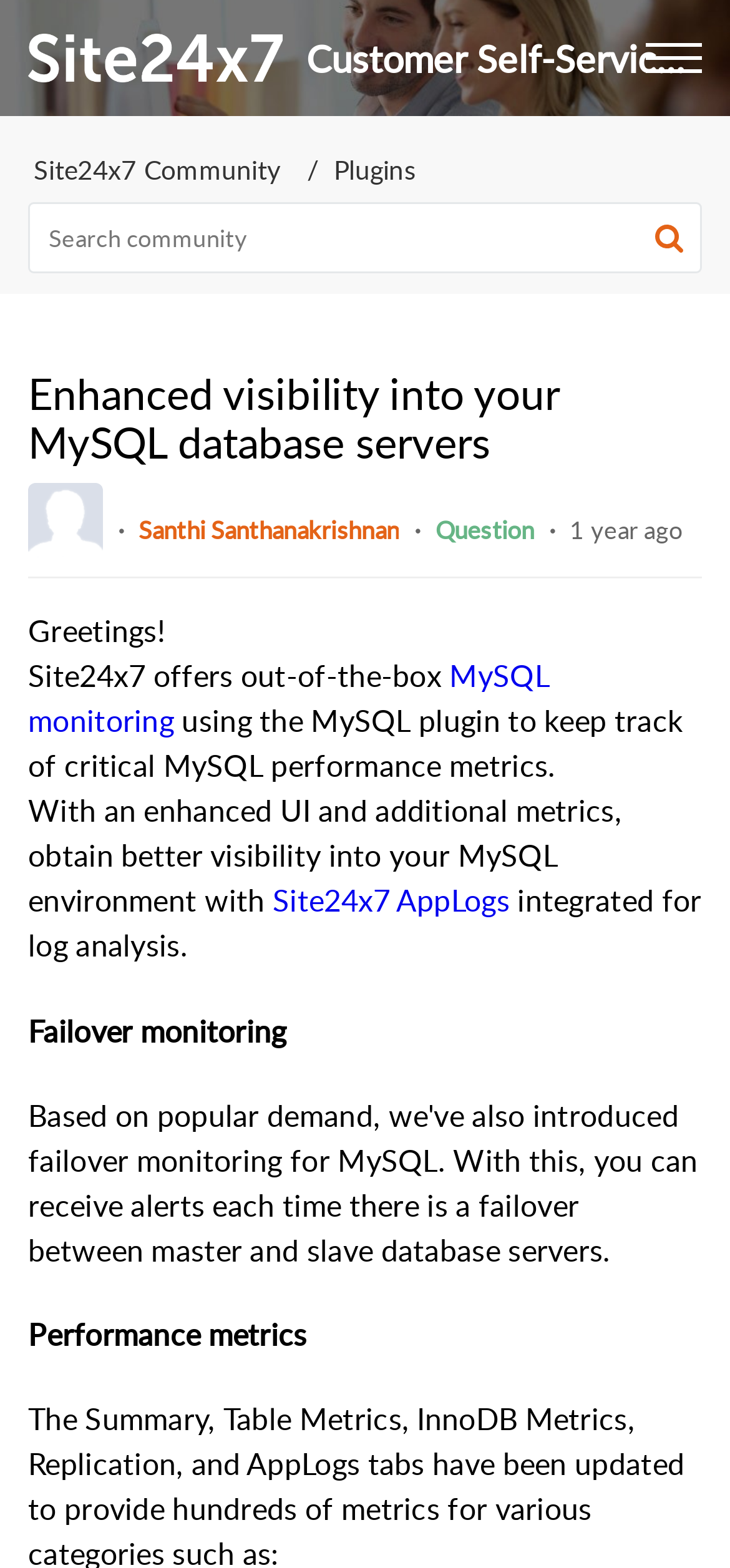What is the name of the integrated log analysis tool?
Please look at the screenshot and answer in one word or a short phrase.

Site24x7 AppLogs